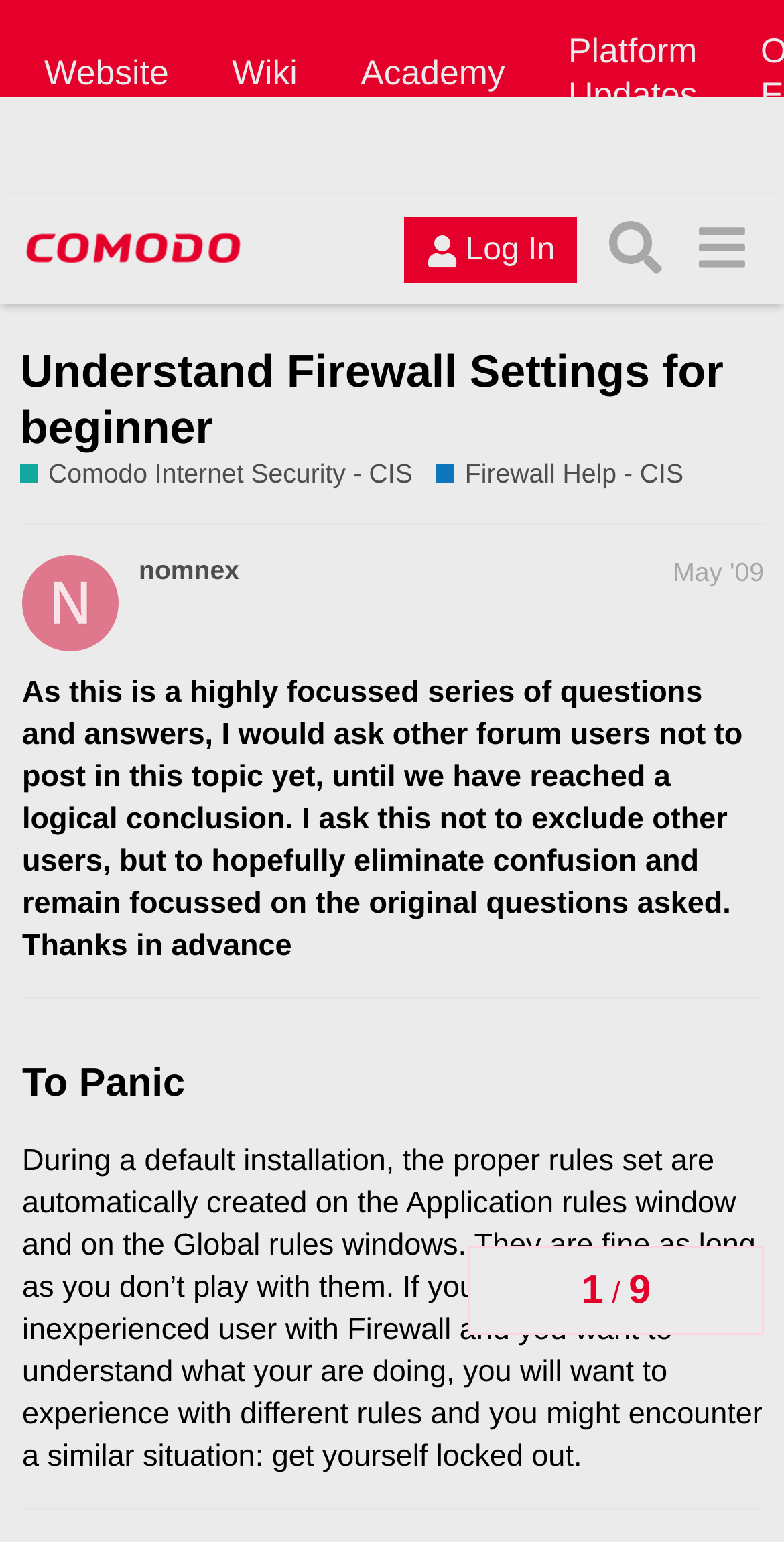Based on the visual content of the image, answer the question thoroughly: What is the username of the user who started the topic?

The username of the user who started the topic can be found next to the date 'May '09', which is 'nomnex'.